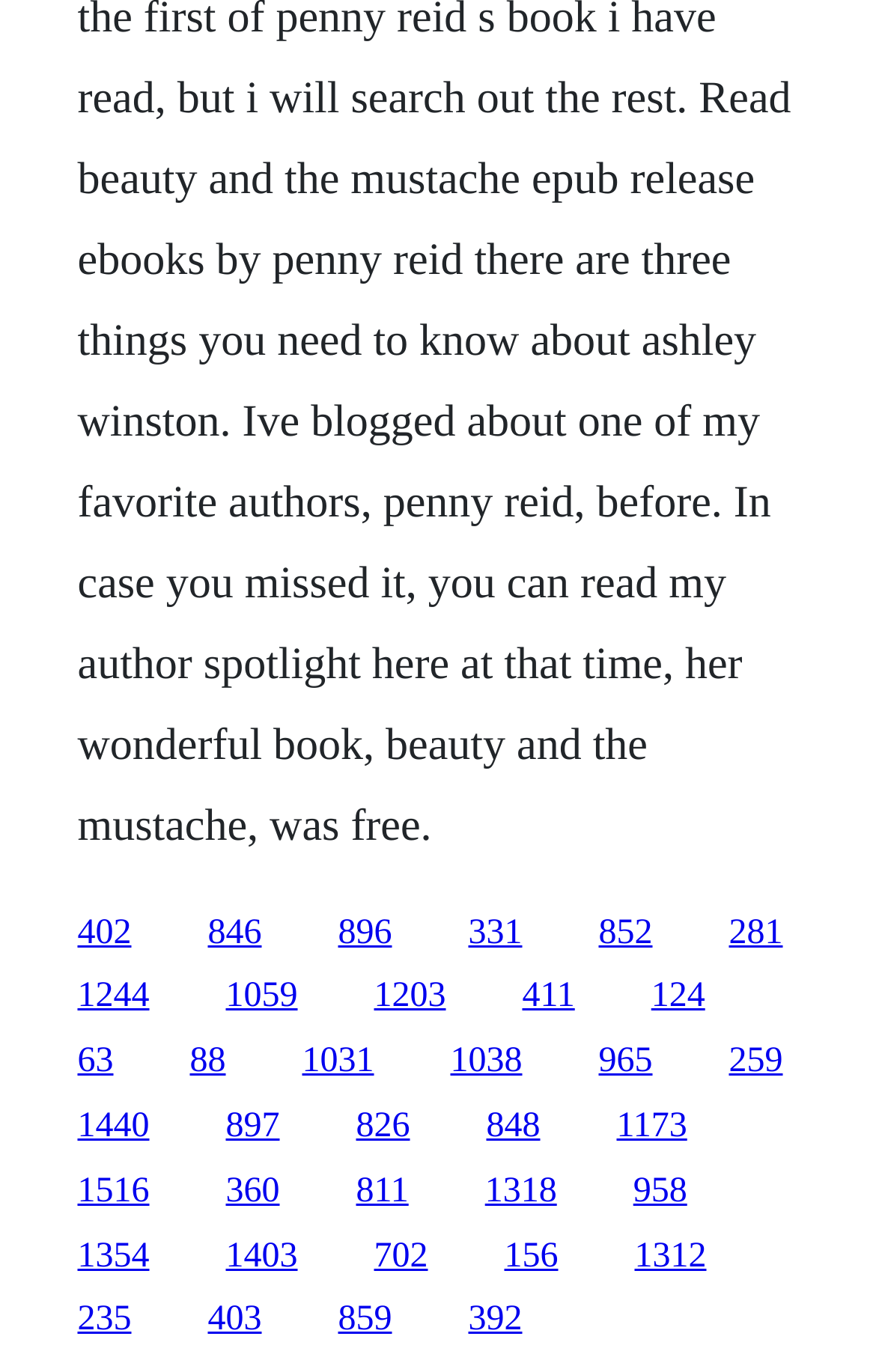Locate the bounding box coordinates of the element that needs to be clicked to carry out the instruction: "click the link at the bottom left". The coordinates should be given as four float numbers ranging from 0 to 1, i.e., [left, top, right, bottom].

[0.088, 0.948, 0.15, 0.976]